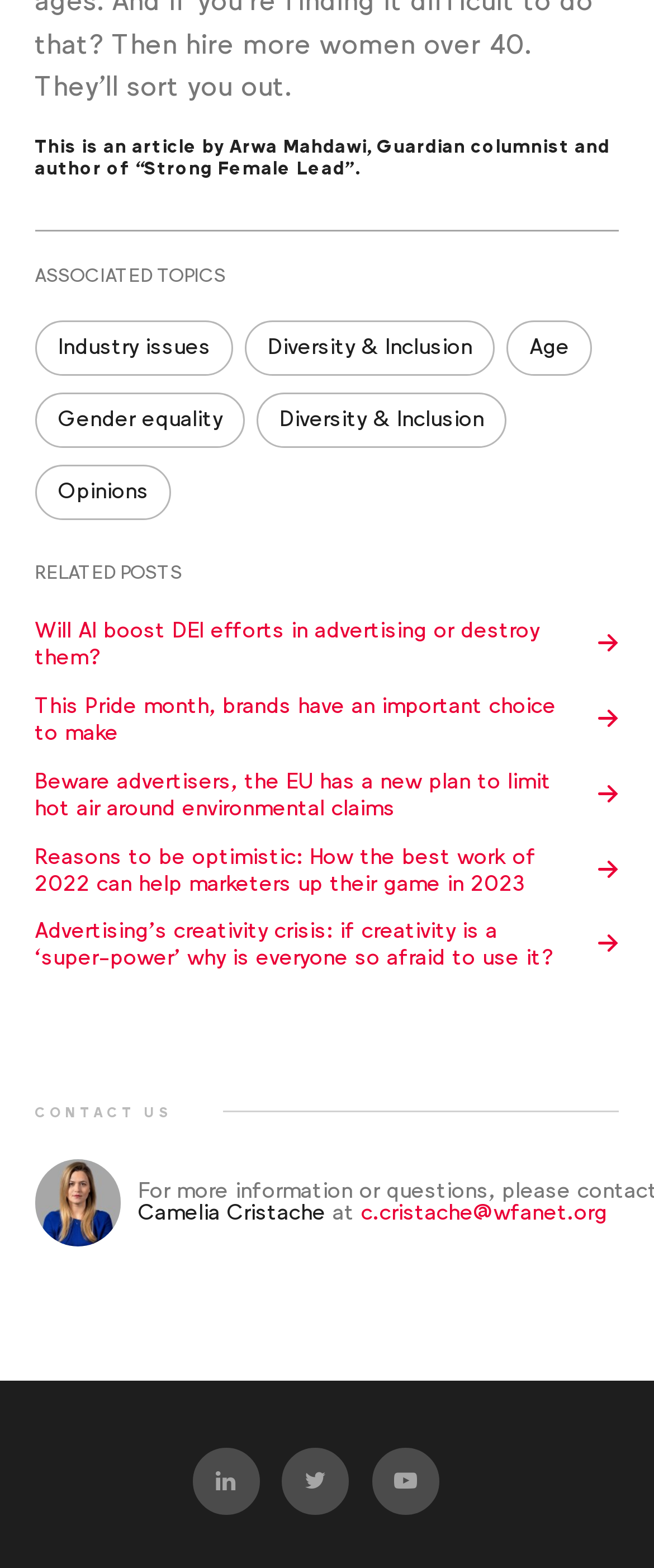Can you give a detailed response to the following question using the information from the image? How many social media platforms are listed?

There are three link elements under the 'Follow us' heading, each representing a social media platform. These links have text such as 'LinkedIn i', 'Twitter t', and 'Youtube ►'.